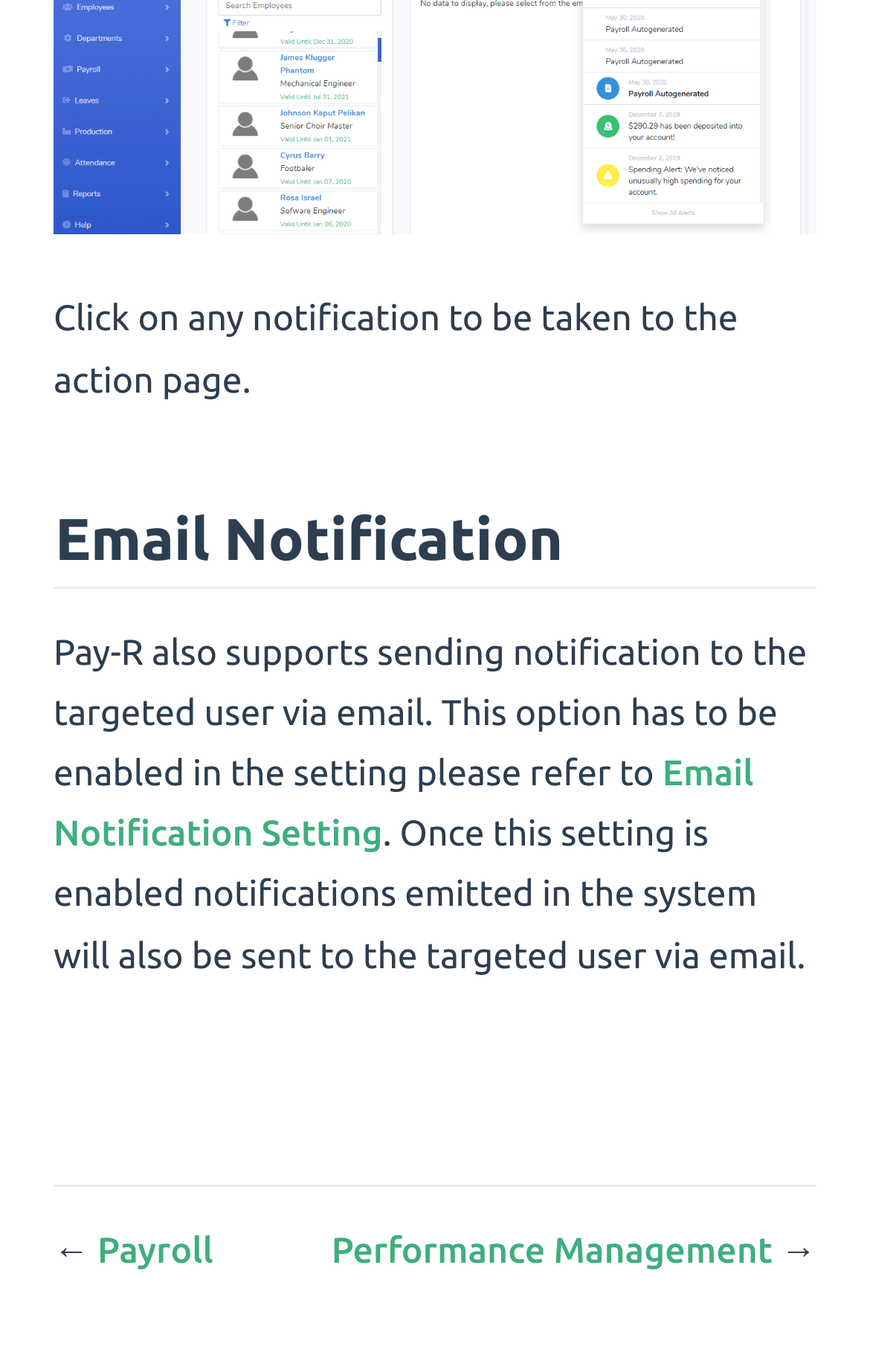Bounding box coordinates are specified in the format (top-left x, top-left y, bottom-right x, bottom-right y). All values are floating point numbers bounded between 0 and 1. Please provide the bounding box coordinate of the region this sentence describes: Email Notification Setting

[0.062, 0.55, 0.866, 0.623]